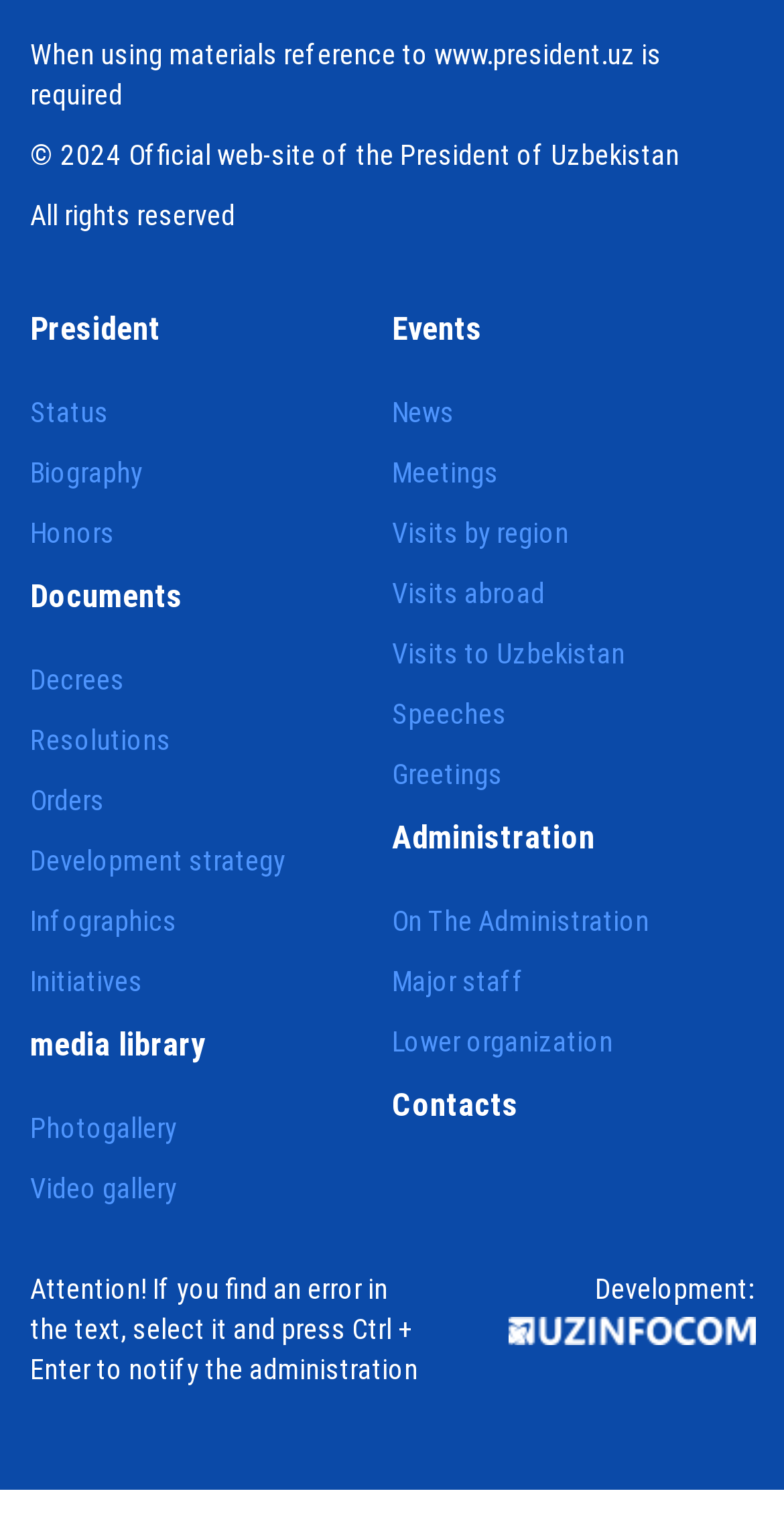Determine the bounding box for the UI element described here: "Development strategy".

[0.038, 0.55, 0.364, 0.574]